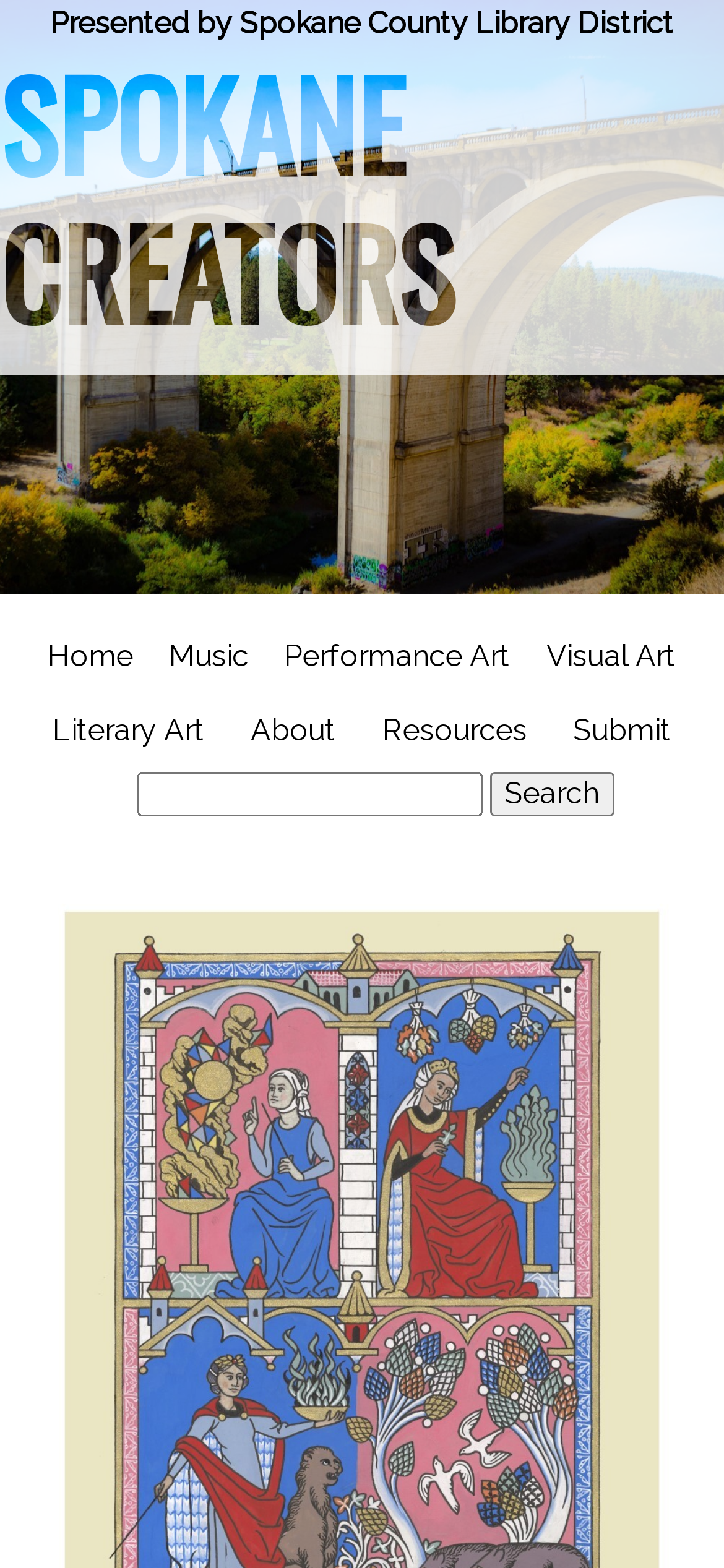Using the provided element description: "Spokane Creators", determine the bounding box coordinates of the corresponding UI element in the screenshot.

[0.0, 0.023, 0.628, 0.229]